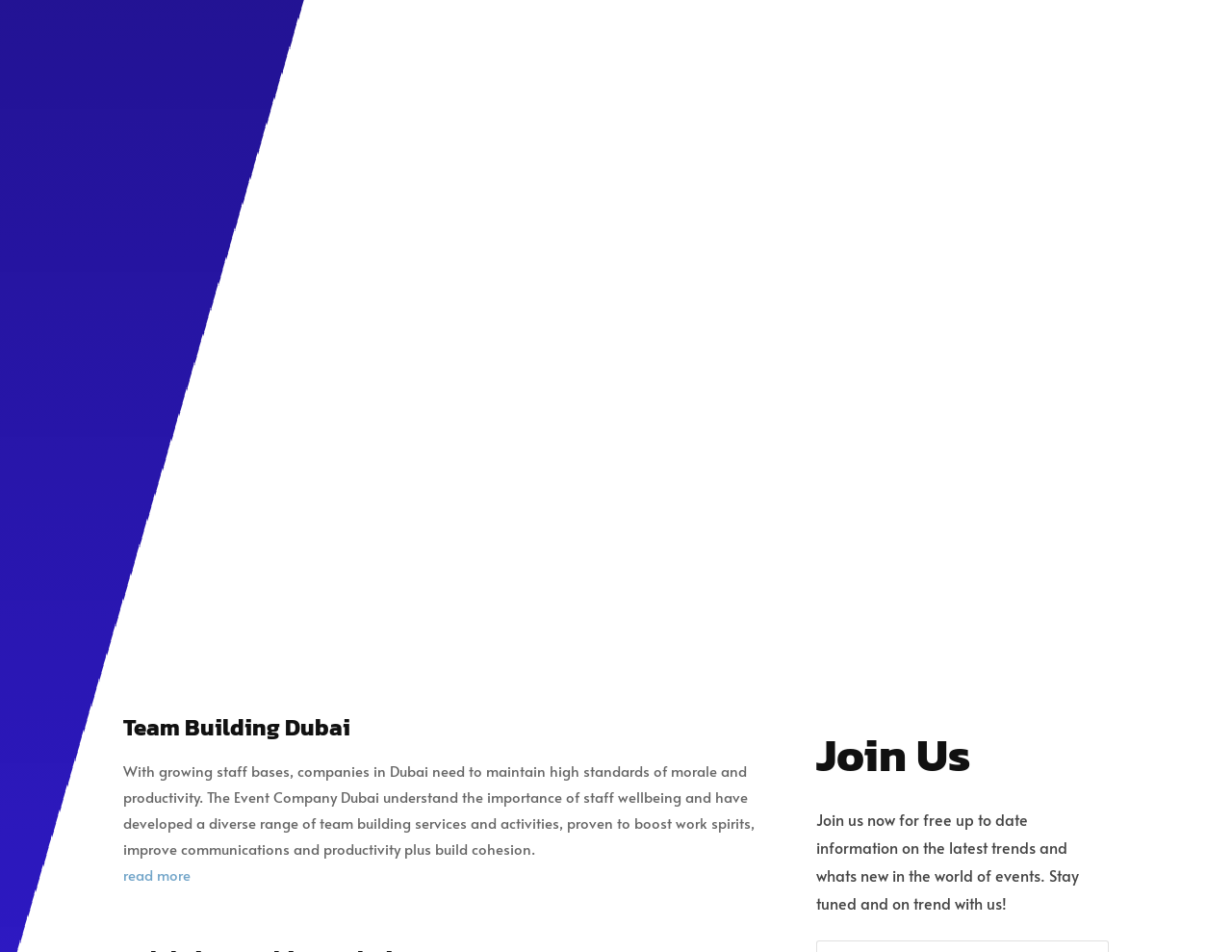Using the provided element description, identify the bounding box coordinates as (top-left x, top-left y, bottom-right x, bottom-right y). Ensure all values are between 0 and 1. Description: Event Styling

[0.53, 0.432, 0.598, 0.453]